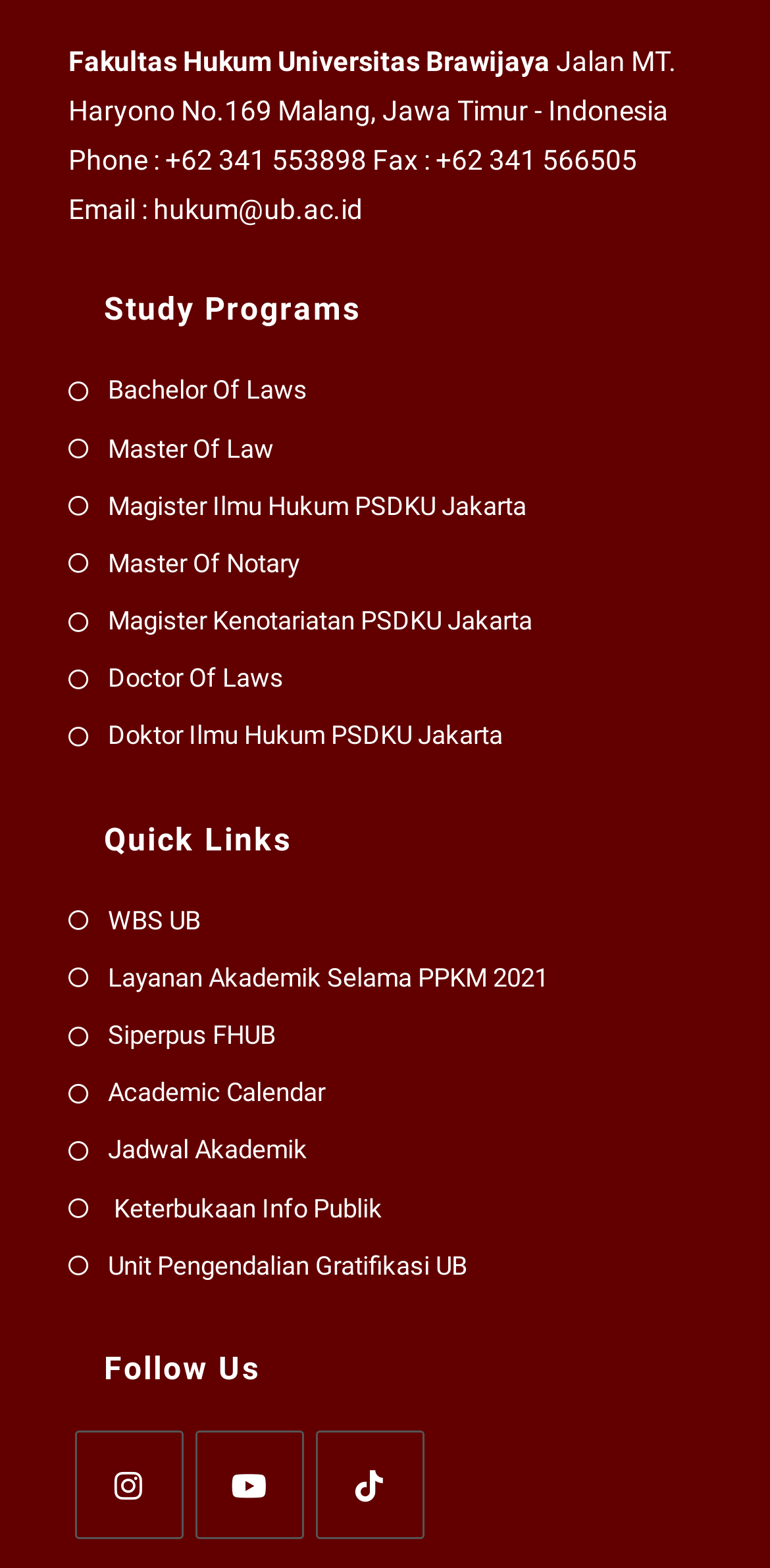Find and provide the bounding box coordinates for the UI element described here: "Bachelor Of Laws". The coordinates should be given as four float numbers between 0 and 1: [left, top, right, bottom].

[0.088, 0.234, 0.399, 0.264]